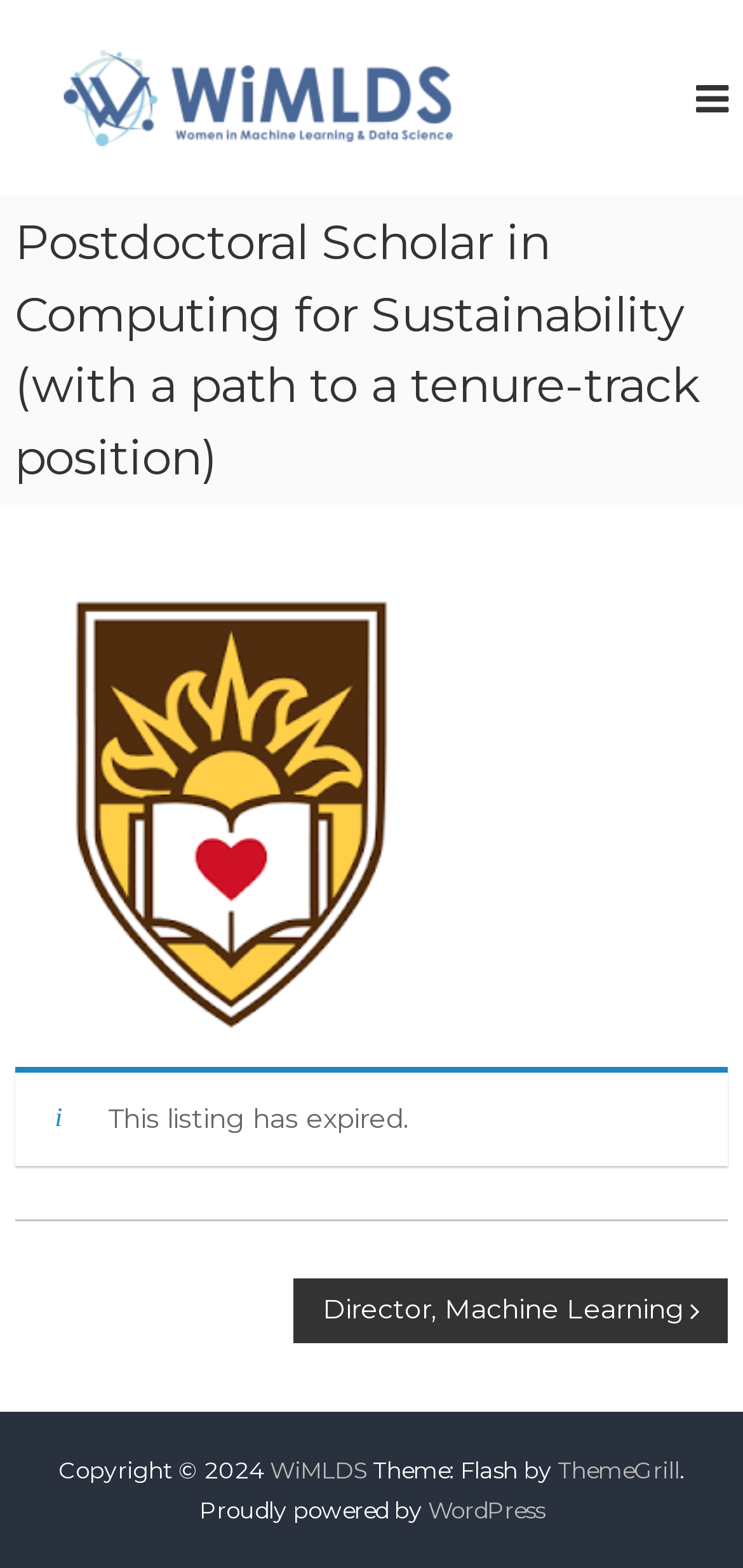Summarize the webpage with intricate details.

The webpage is about a job posting for a Postdoctoral Scholar in Computing for Sustainability at Lehigh University's Department of Computer Science and Engineering. 

At the top of the page, there is a figure with a link to WiMLDS, which is an image with the text "WiMLDS" on it. Below this, there is a heading with the job title "Postdoctoral Scholar in Computing for Sustainability (with a path to a tenure-track position)". 

The main content of the page is divided into two sections. The first section contains an article with a static text stating "This listing has expired." The second section is a navigation menu labeled "Posts" with a heading "Post navigation" and a link to another job posting, "Director, Machine Learning".

At the bottom of the page, there is a footer section with copyright information, "Copyright © 2024", and links to WiMLDS, ThemeGrill, and WordPress.